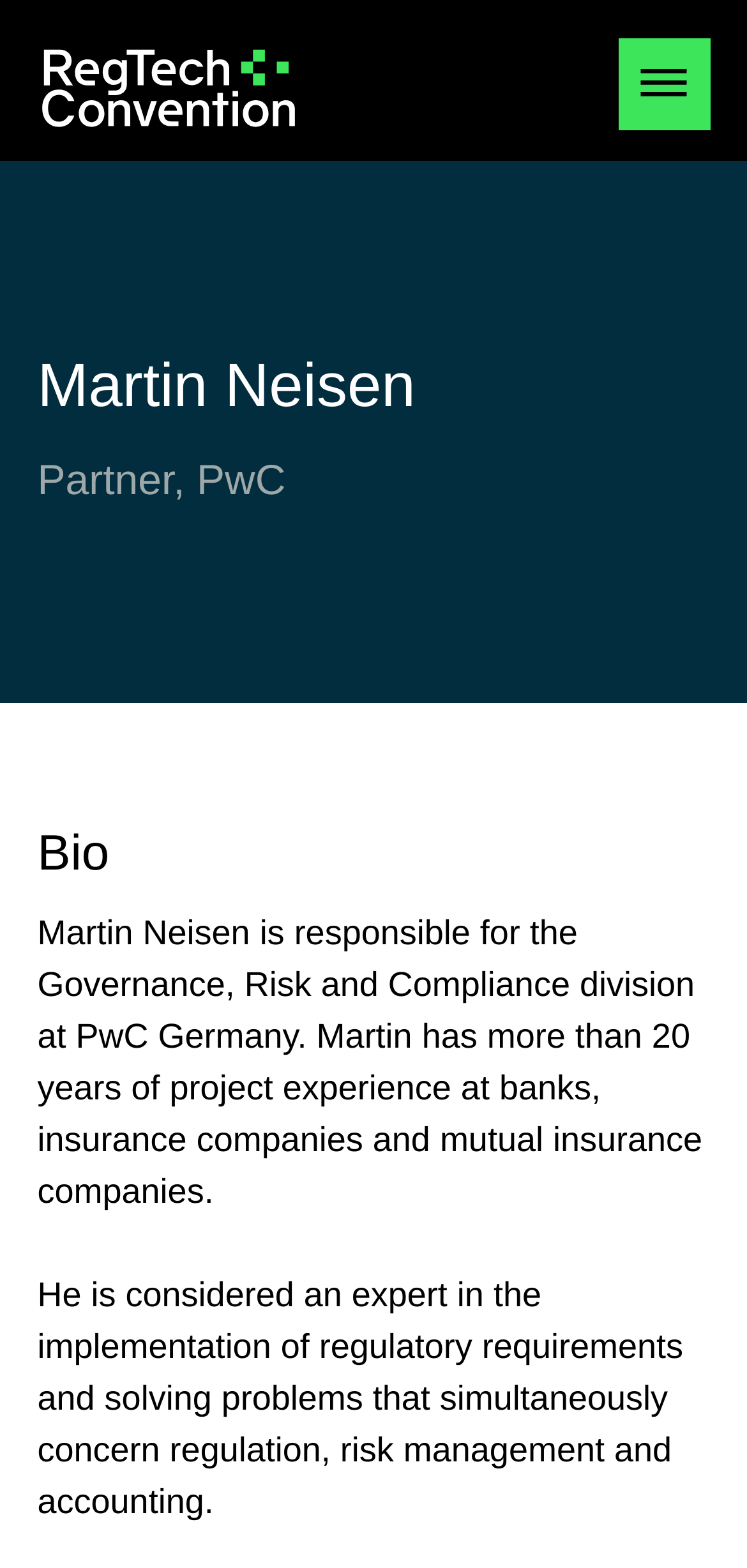Deliver a detailed narrative of the webpage's visual and textual elements.

The webpage is about Martin Neisen, a partner at PwC, and his involvement in the Regtech Convention. At the top left corner, there is a logo of the Regtech Convention, which is an image. Next to the logo, there is a heading that displays Martin Neisen's name. Below the name, there is a brief description of his title, "Partner, PwC". 

On the top right corner, there is a toggle menu button. 

Further down, there is a heading that says "Bio", which is followed by a paragraph of text that describes Martin Neisen's professional experience and expertise. He is responsible for the Governance, Risk and Compliance division at PwC Germany and has over 20 years of project experience at various financial institutions. 

Another paragraph of text below provides more information about his expertise, specifically in implementing regulatory requirements and solving problems related to regulation, risk management, and accounting.